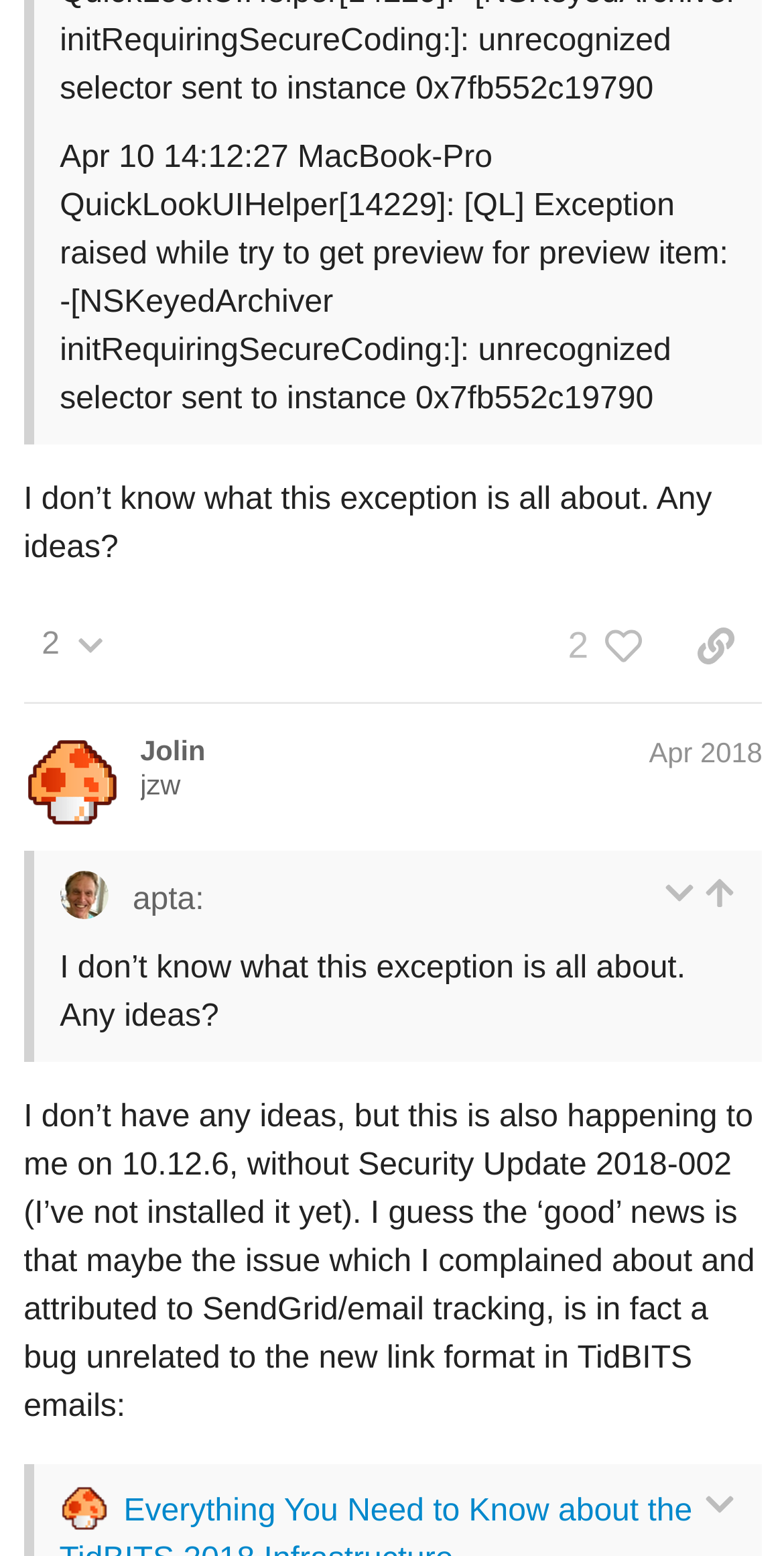Find the bounding box coordinates for the UI element whose description is: "title="go to the quoted post"". The coordinates should be four float numbers between 0 and 1, in the format [left, top, right, bottom].

[0.899, 0.203, 0.94, 0.226]